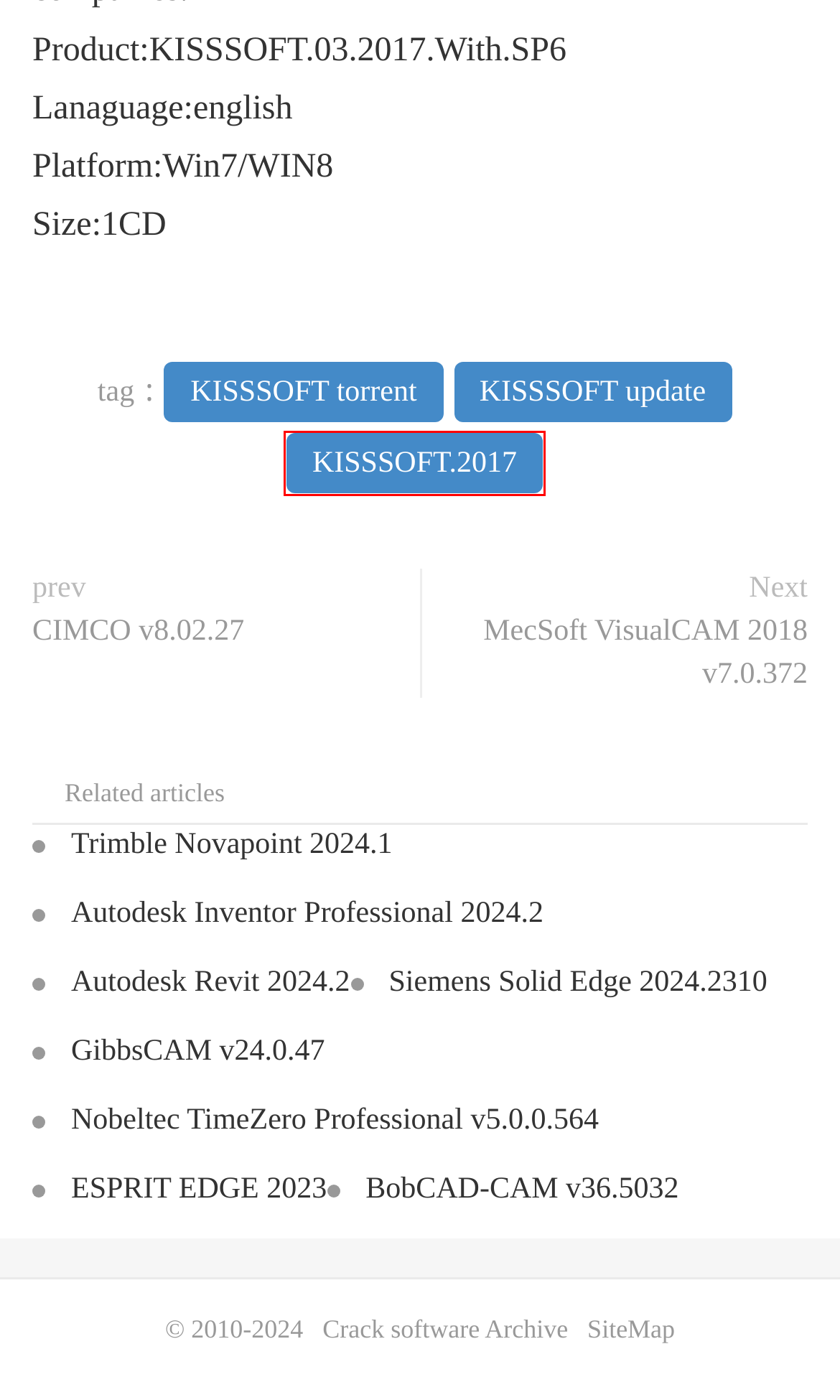Examine the screenshot of a webpage with a red bounding box around a specific UI element. Identify which webpage description best matches the new webpage that appears after clicking the element in the red bounding box. Here are the candidates:
A. Siemens Solid Edge 2024.2310-Crack software Archive
B. Trimble Novapoint 2024.1-Crack software Archive
C. MecSoft VisualCAM 2018 v7.0.372-Crack software Archive
D. Autodesk Revit 2024.2-Crack software Archive
E. KISSSOFT.2017-Crack software Archive
F. Nobeltec TimeZero Professional v5.0.0.564-Crack software Archive
G. Autodesk Inventor Professional 2024.2-Crack software Archive
H. GibbsCAM v24.0.47-Crack software Archive

E